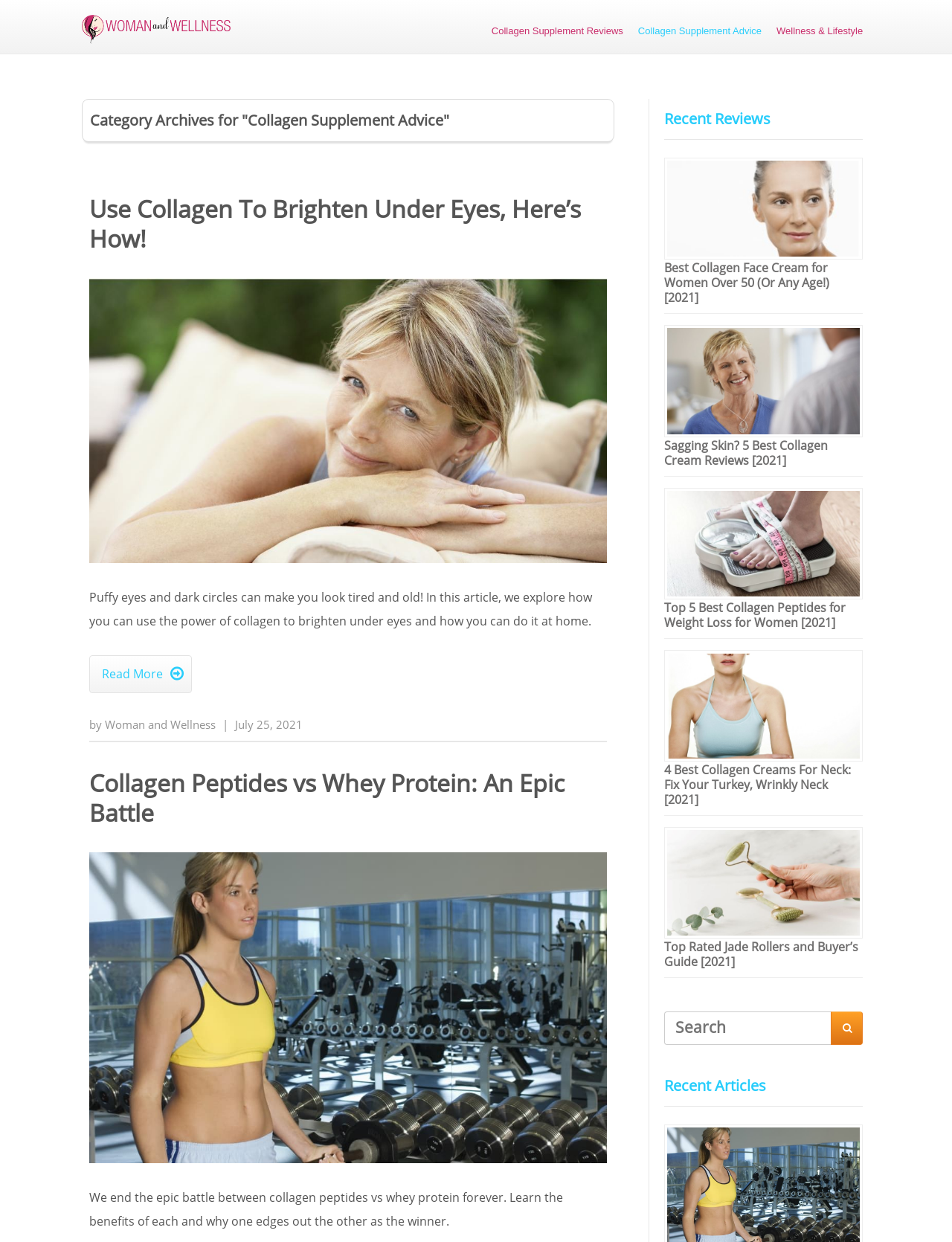What is the author of the article?
Refer to the image and provide a detailed answer to the question.

The footer section of the webpage contains the text 'by Woman and Wellness', indicating that the author of the article is Woman and Wellness.